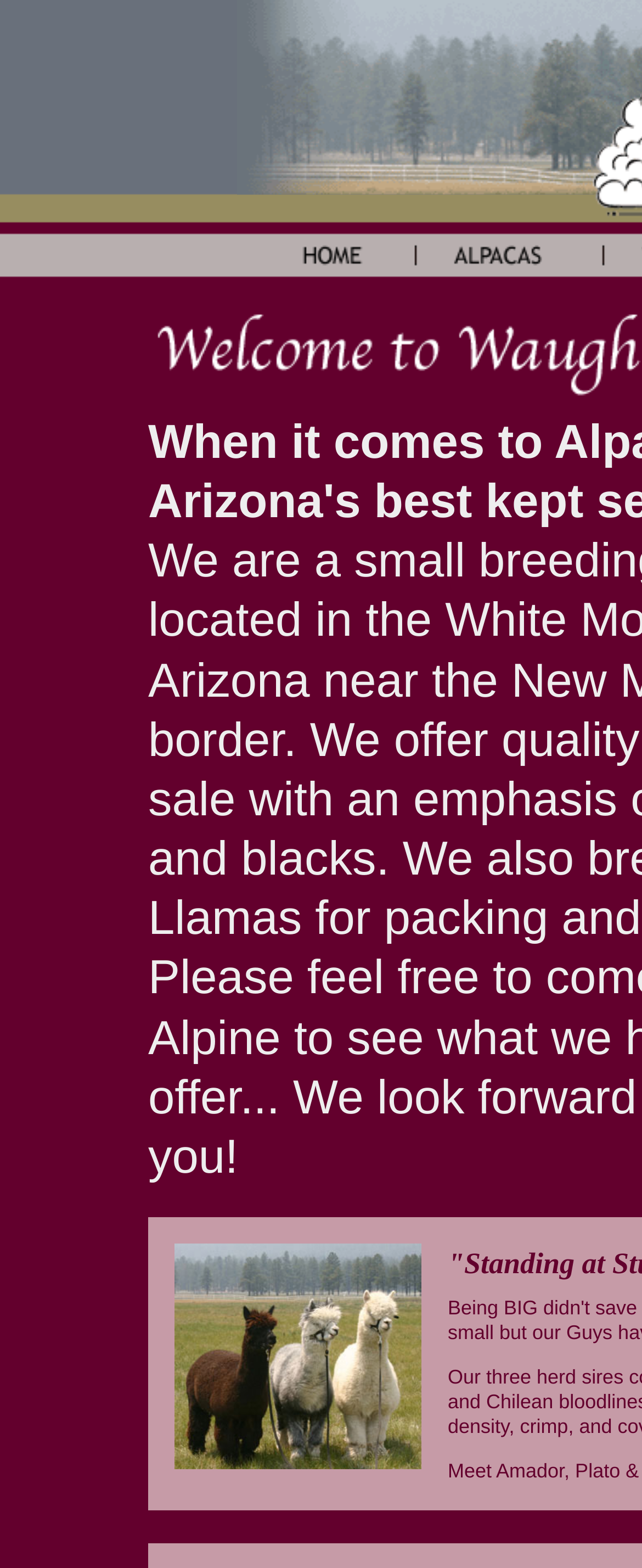How many images are on the top row? From the image, respond with a single word or brief phrase.

3